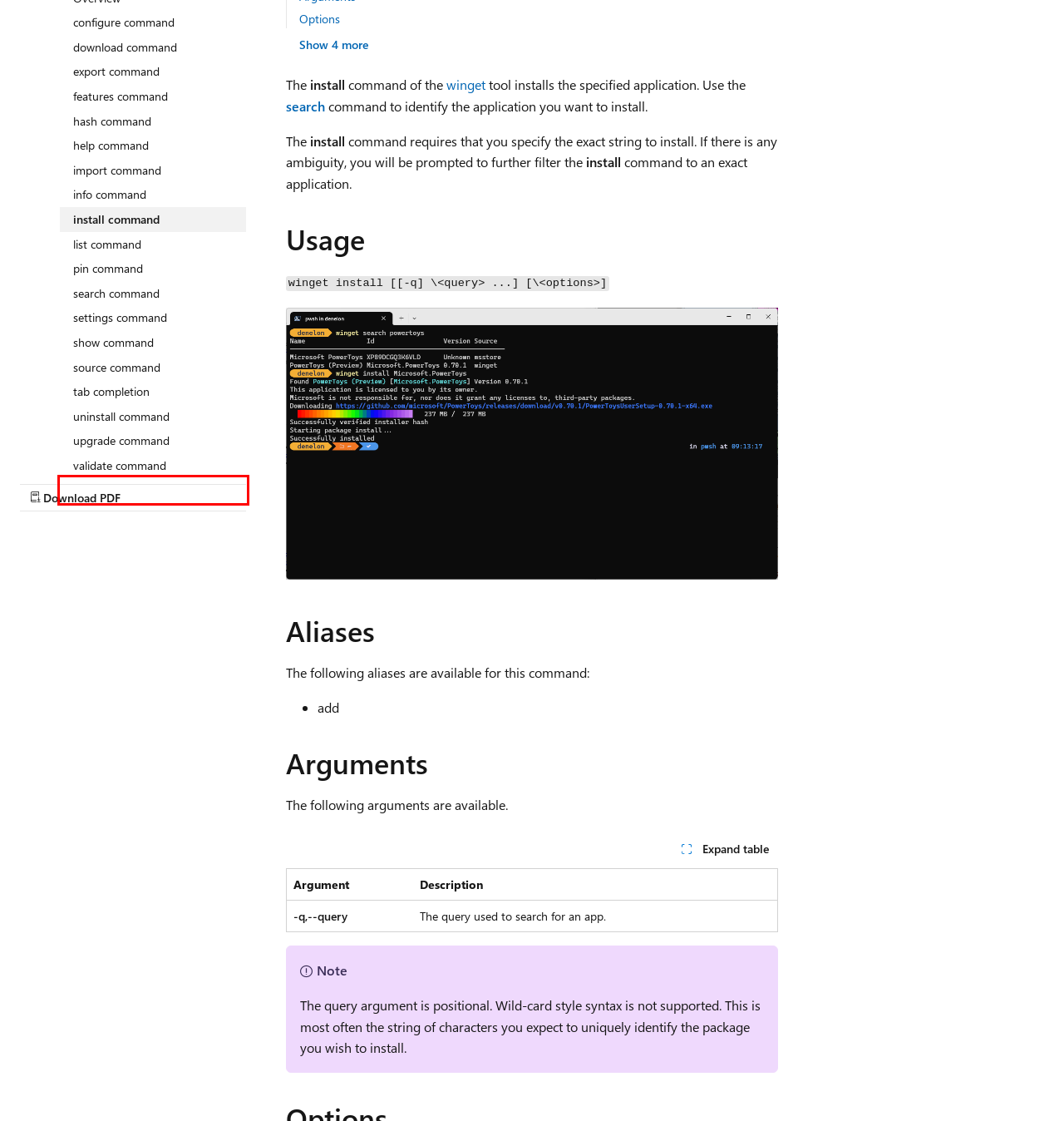Examine the screenshot of a webpage with a red bounding box around a UI element. Select the most accurate webpage description that corresponds to the new page after clicking the highlighted element. Here are the choices:
A. winget download command | Microsoft Learn
B. Debugging and troubleshooting issues with the winget tool | Microsoft Learn
C. upgrade Command | Microsoft Learn
D. winget hash command | Microsoft Learn
E. features Command | Microsoft Learn
F. show Command | Microsoft Learn
G. Windows Subsystem for Linux Documentation | Microsoft Learn
H. uninstall Command | Microsoft Learn

B